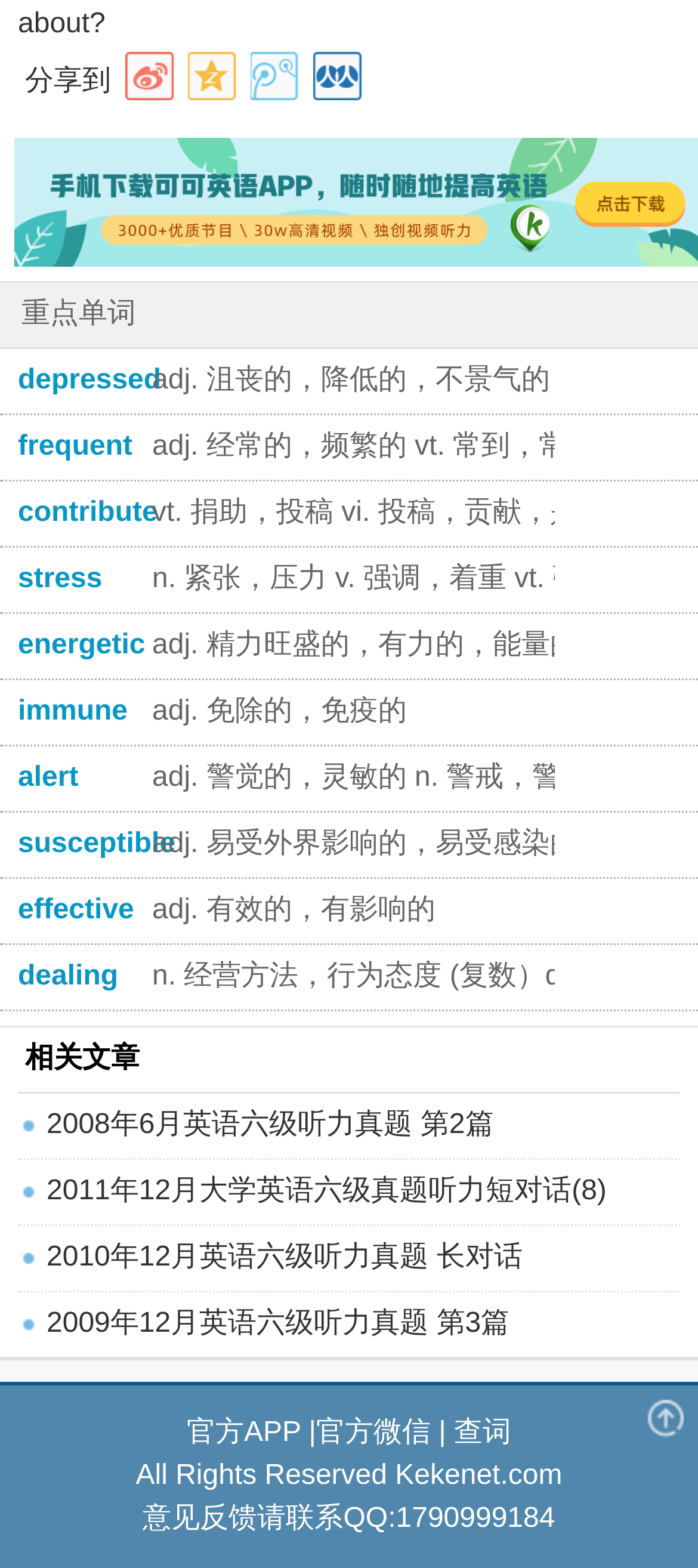Determine the bounding box coordinates for the area you should click to complete the following instruction: "Share to".

[0.036, 0.042, 0.159, 0.062]